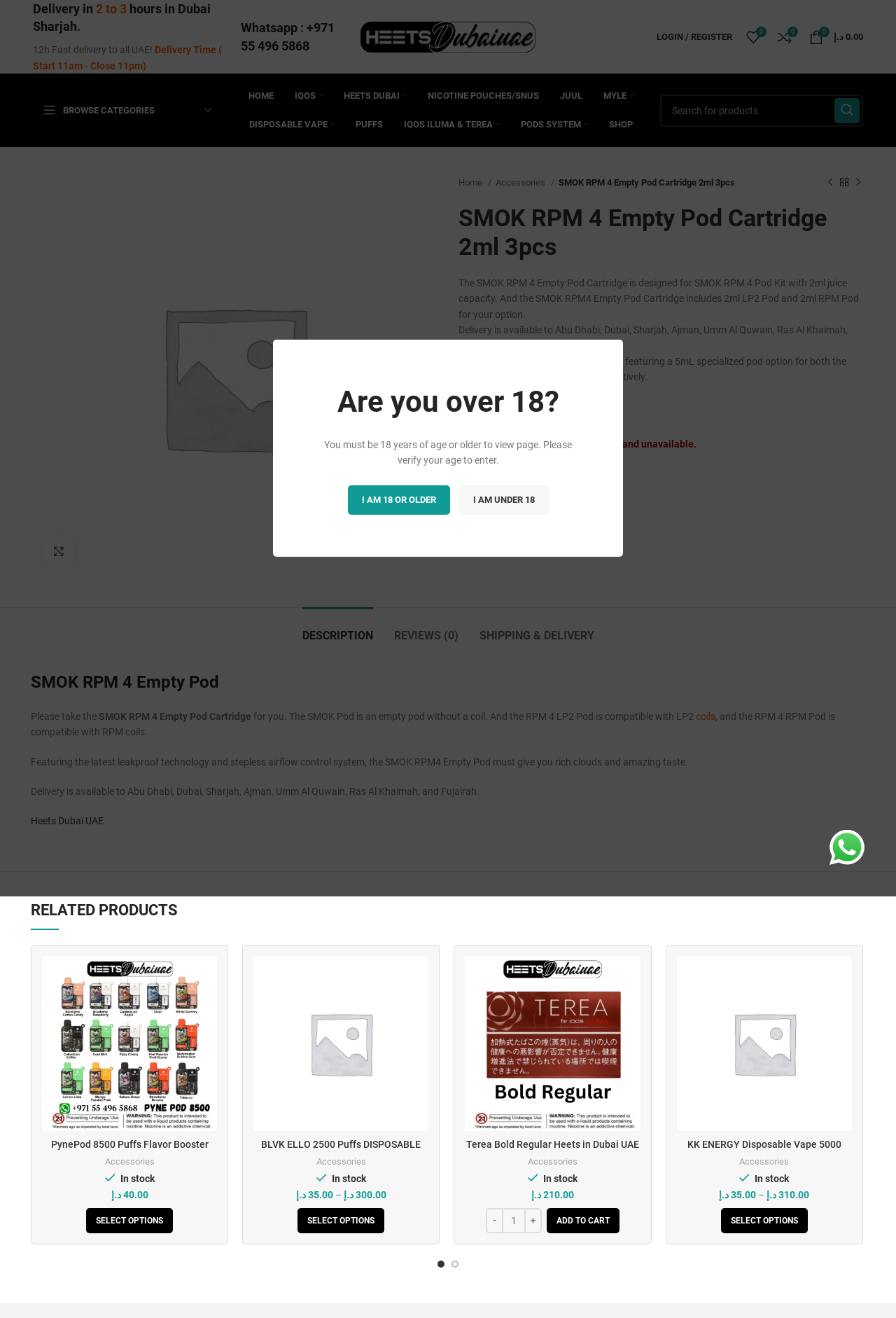What is the delivery time of the product?
Give a comprehensive and detailed explanation for the question.

The delivery time of the product is mentioned at the top of the webpage as 12h, with the specific time range being from 11am to 11pm.